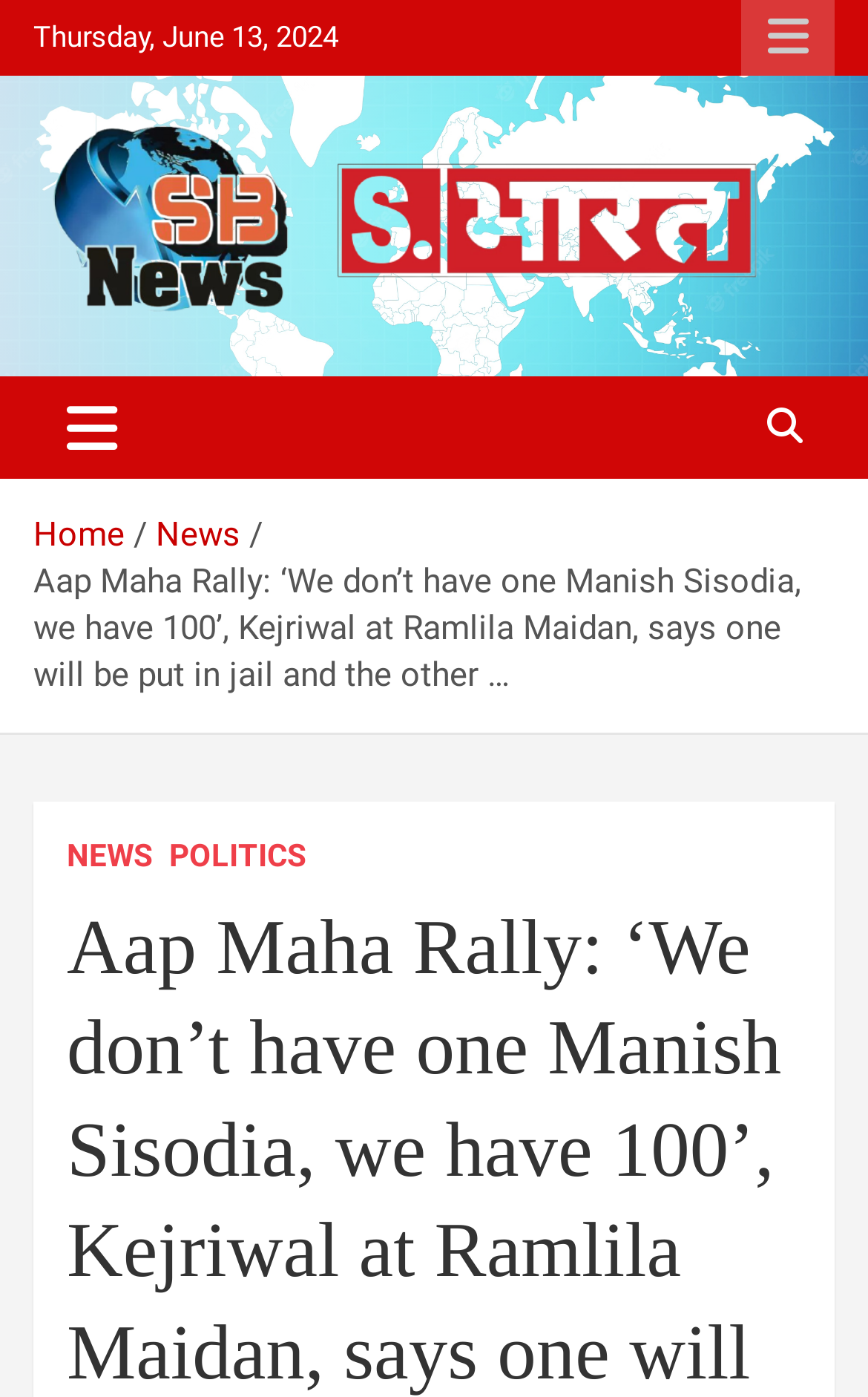Describe all visible elements and their arrangement on the webpage.

The webpage appears to be a news article page. At the top-left corner, there is a date displayed as "Thursday, June 13, 2024". On the top-right corner, there is a responsive menu button with an icon. Below the date, there is a link to "Sakriya Bharat" with an accompanying image. 

Next to the image, there is a heading also labeled "Sakriya Bharat" which contains a link to the same destination. A toggle navigation button is positioned below the heading, which controls a navigation bar. 

The navigation bar, labeled as "Breadcrumbs", is located below the toggle button and contains three links: "Home", "News", and a link to the current article with a long title "Aap Maha Rally: ‘We don’t have one Manish Sisodia, we have 100’, Kejriwal at Ramlila Maidan, says one will be put in jail and the other …". 

Further down, there are two more links, "NEWS" and "POLITICS", which seem to be categories or sections of the news website.